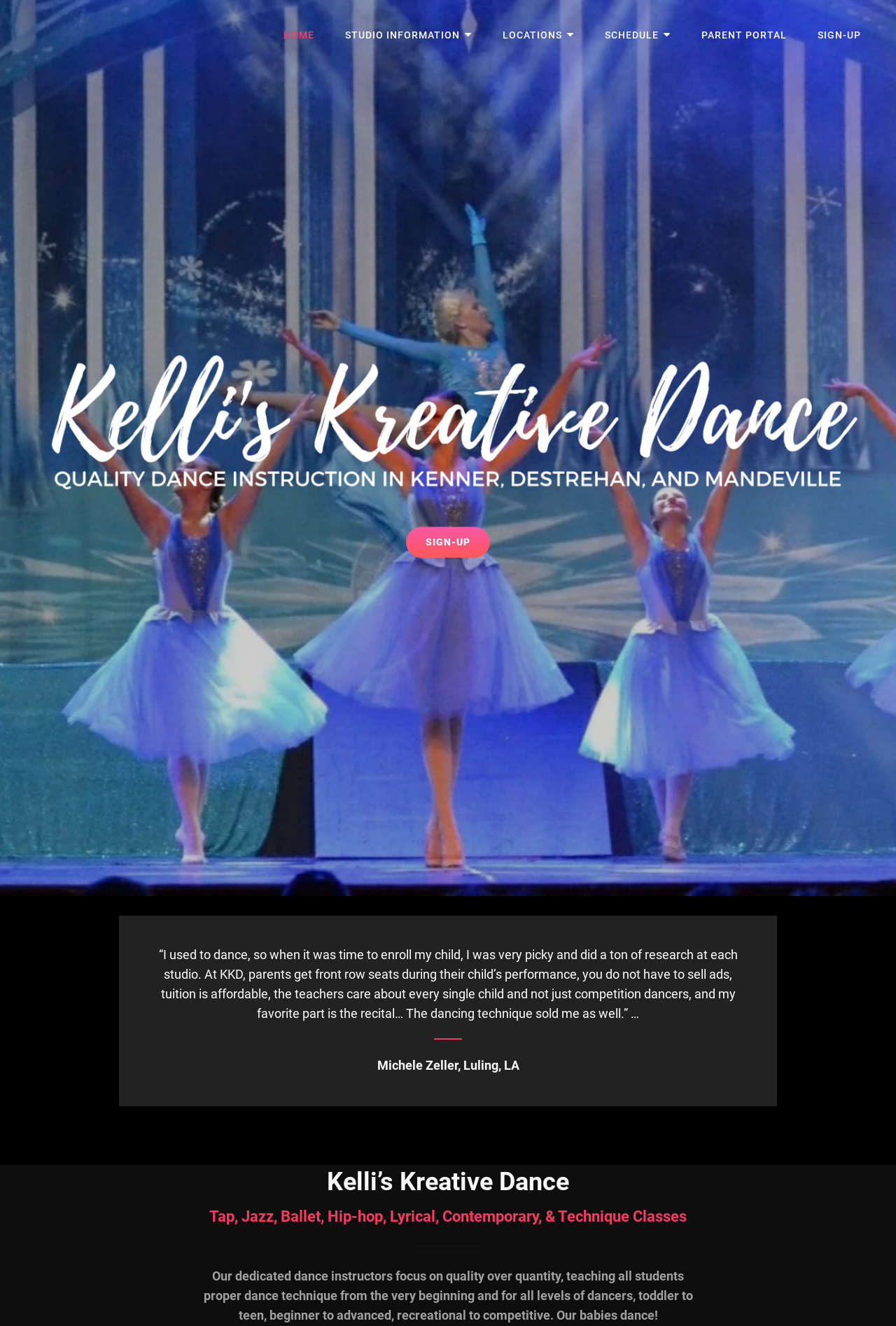What is the name of the dance studio?
Refer to the screenshot and respond with a concise word or phrase.

Kelli's Kreative Dance Studio